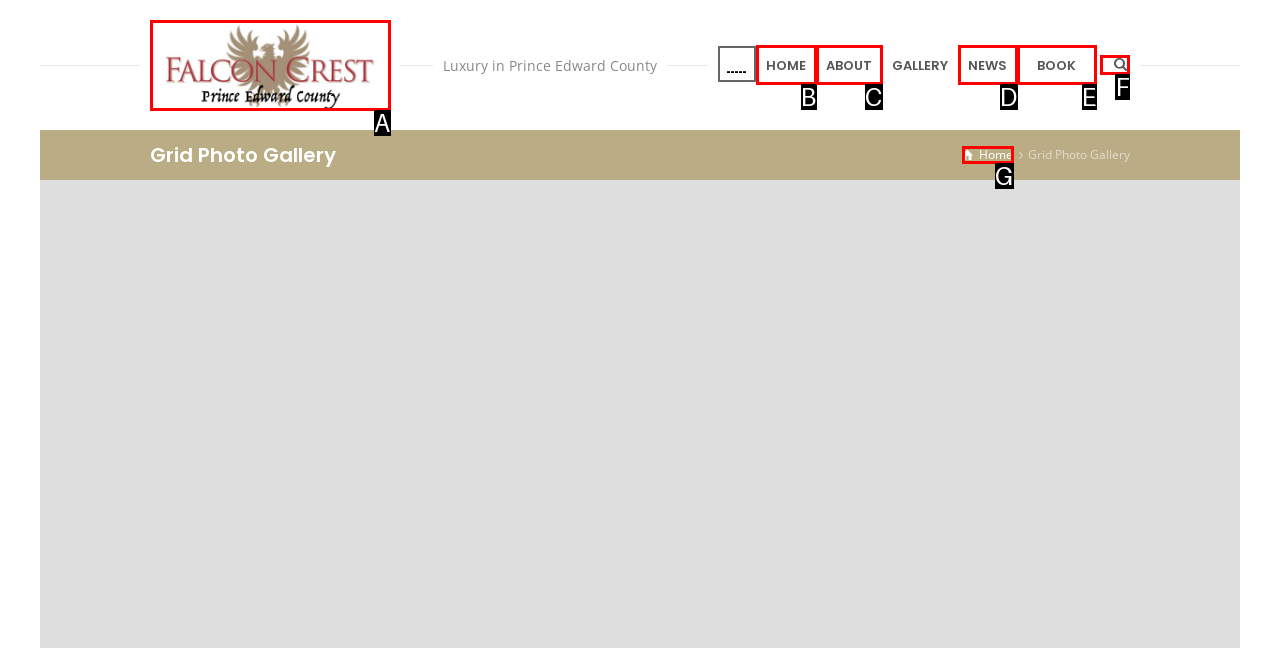Tell me which one HTML element best matches the description: parent_node: HOME
Answer with the option's letter from the given choices directly.

F